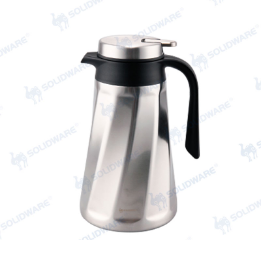Generate an elaborate caption for the image.

Introducing the SVP-DB Vacuum Stainless Steel Coffee Pitcher by Solidware, a sleek and practical addition for coffee enthusiasts. This stylish pitcher boasts a polished stainless steel body, ensuring durability and thermal insulation to keep your beverages hot or cold for extended periods. The ergonomic handle is designed for comfortable pouring, while the secure lid helps prevent spills, making it perfect for outdoor adventures or everyday use. Ideal for serving coffee, tea, or other drinks, this pitcher combines functionality with an elegant design, embodying the essence of quality craftsmanship and modern style. Elevate your beverage experience with this award-winning product, recognized for its innovative design.